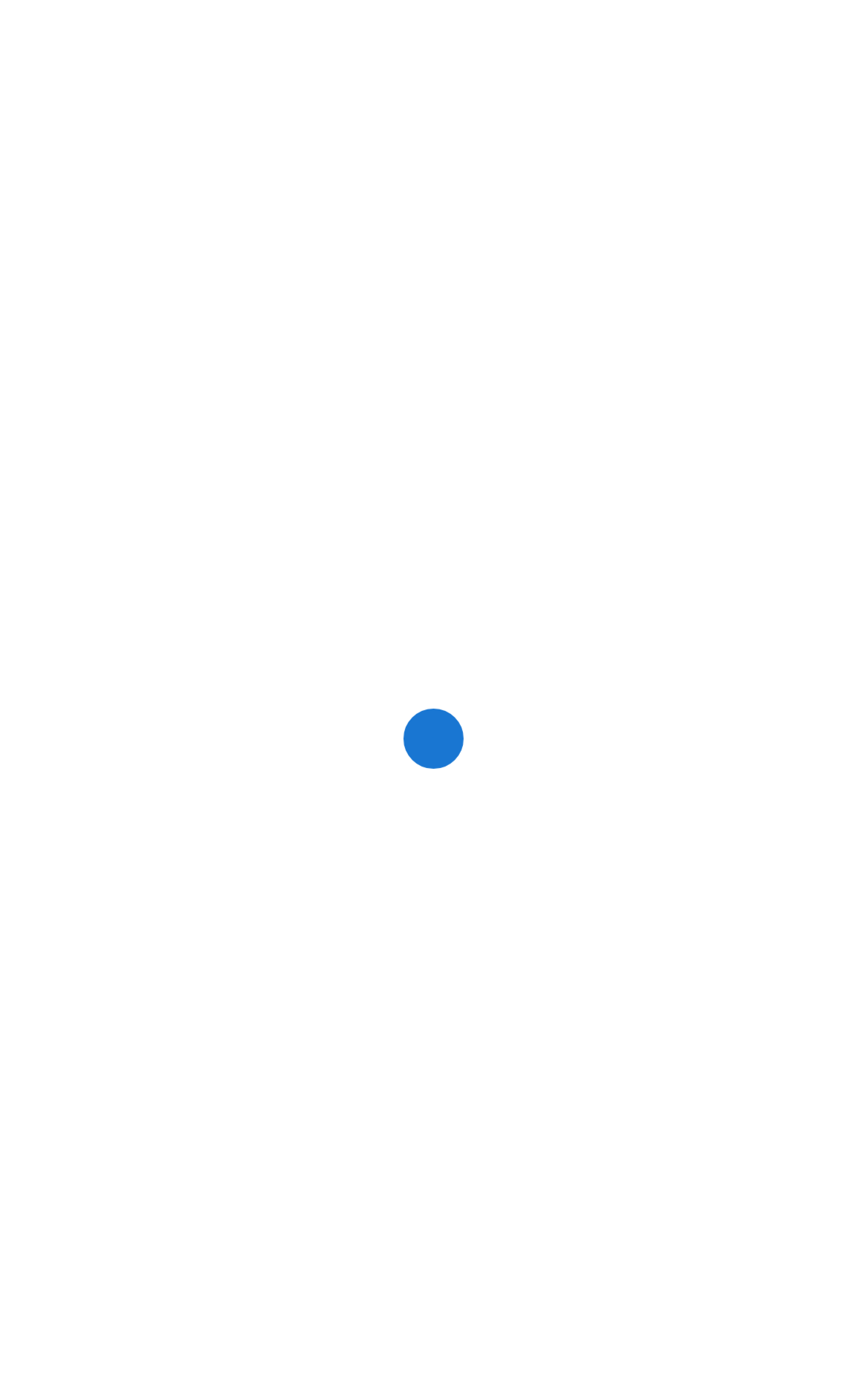What is the logo of the condo?
From the image, respond with a single word or phrase.

Lentor Hills Residences